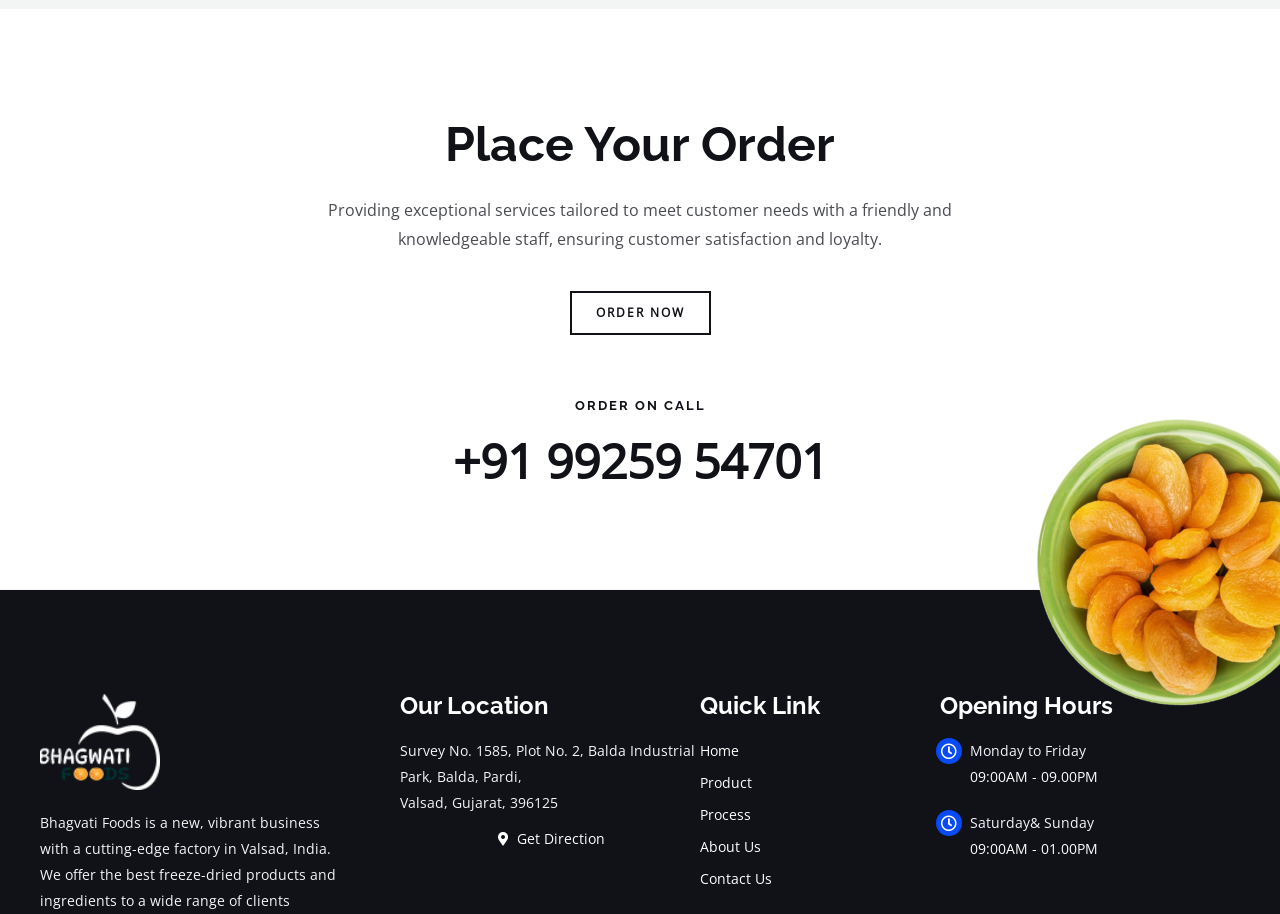Carefully examine the image and provide an in-depth answer to the question: What is the phone number to order on call?

The phone number to order on call is +91 99259 54701, which is provided as a link on the webpage.